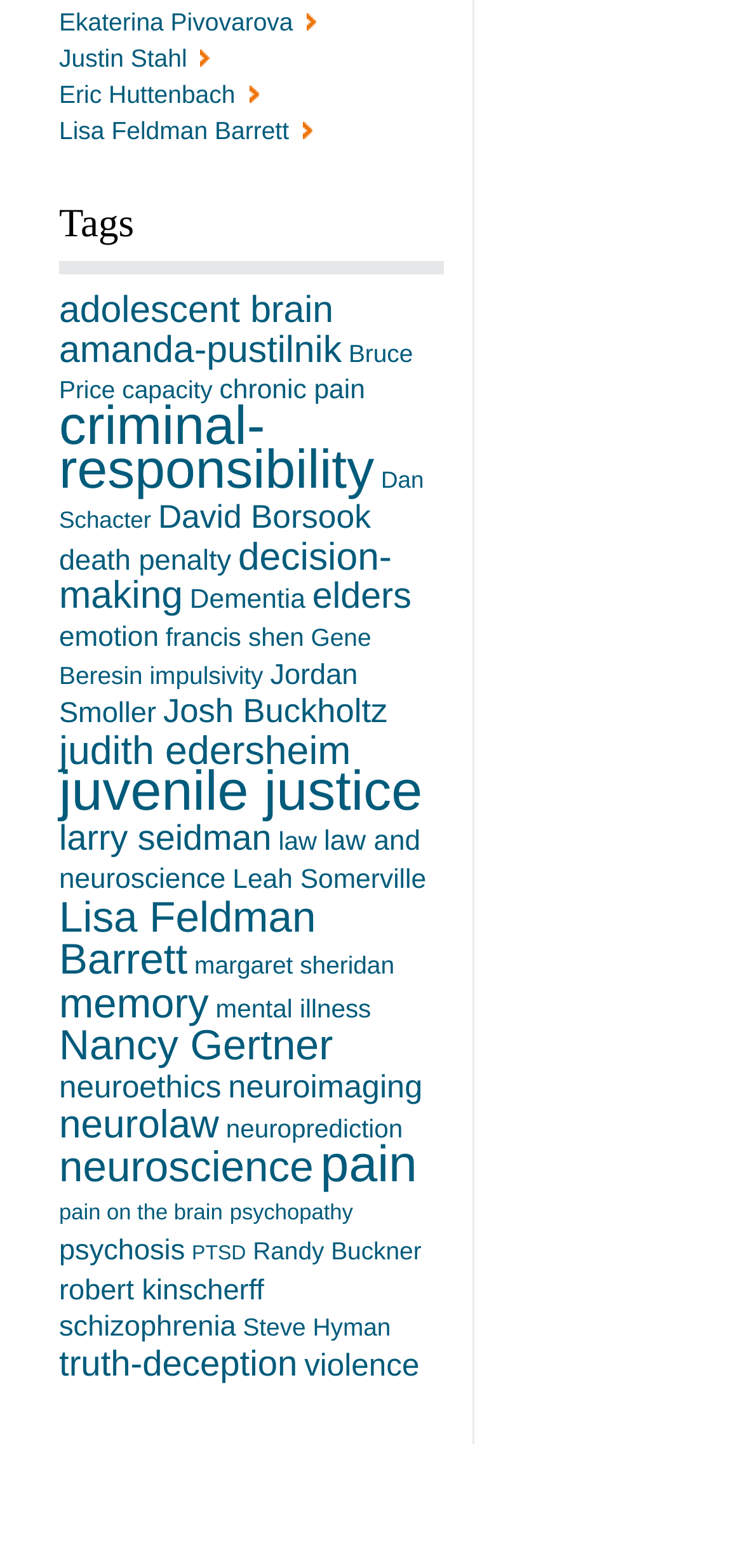Determine the bounding box coordinates of the element that should be clicked to execute the following command: "Read articles by Lisa Feldman Barrett".

[0.079, 0.57, 0.425, 0.628]